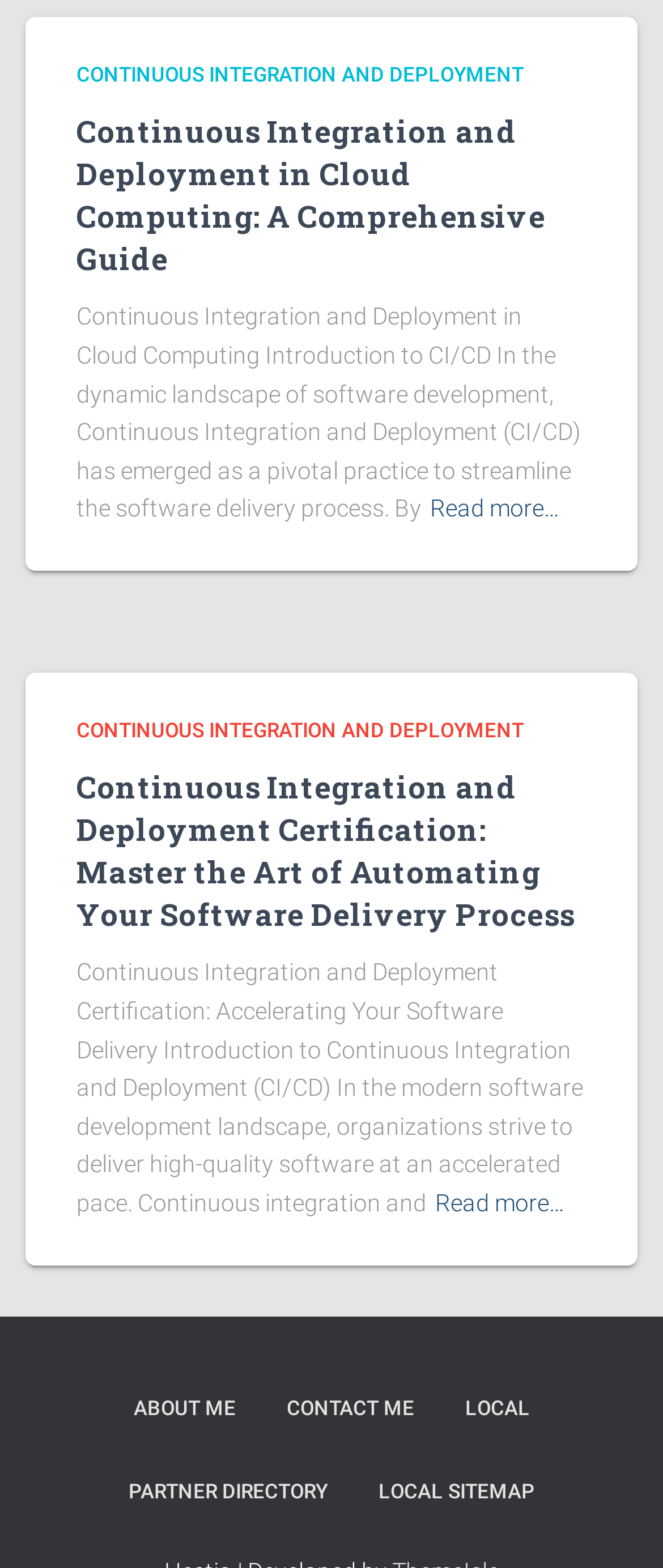What is the title of the second article?
Offer a detailed and exhaustive answer to the question.

The title of the second article on the webpage is 'Continuous Integration and Deployment Certification: Master the Art of Automating Your Software Delivery Process', which is mentioned in the heading and link on the page.